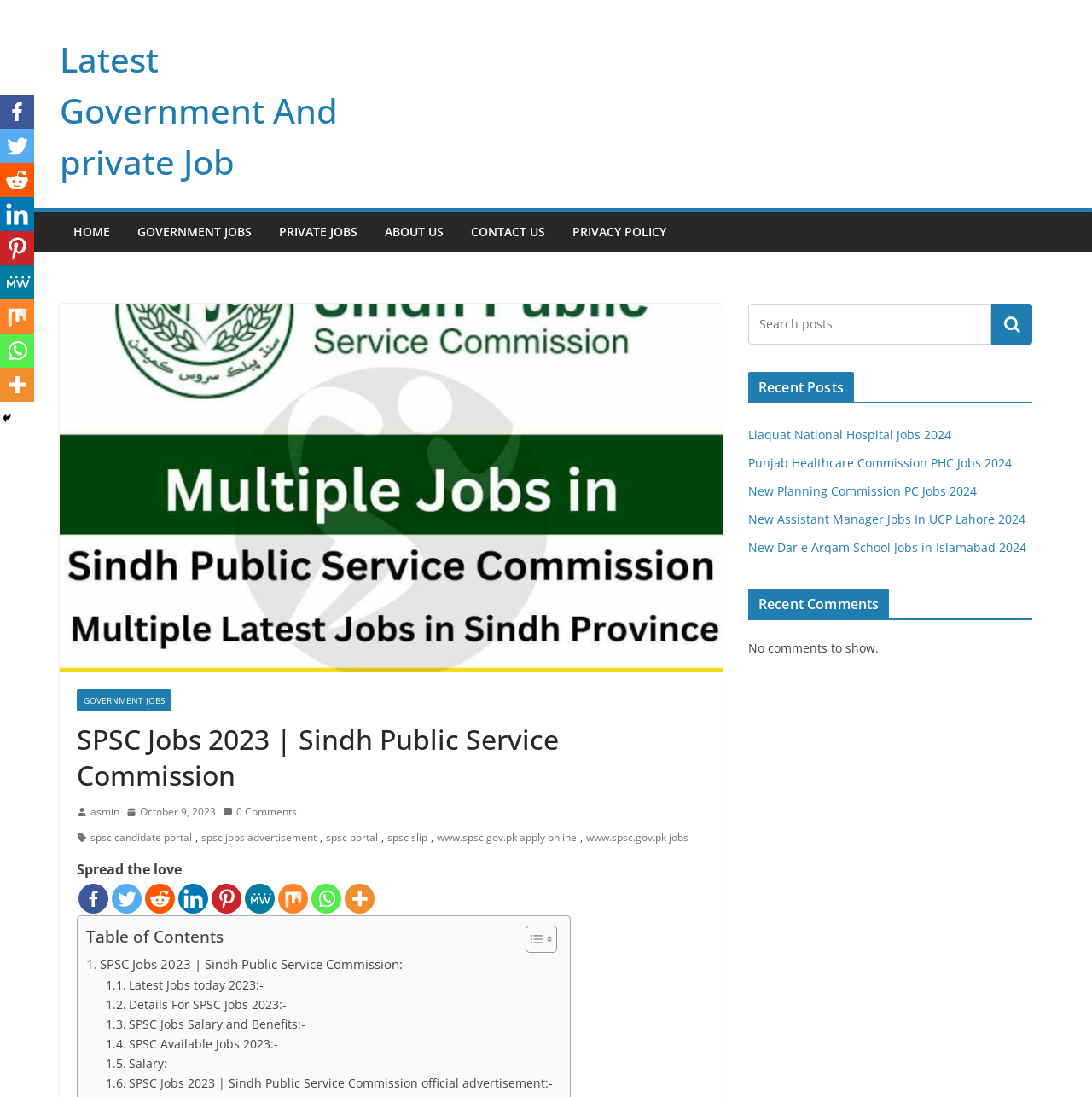What is the text of the button in the search box?
Examine the image and give a concise answer in one word or a short phrase.

Search